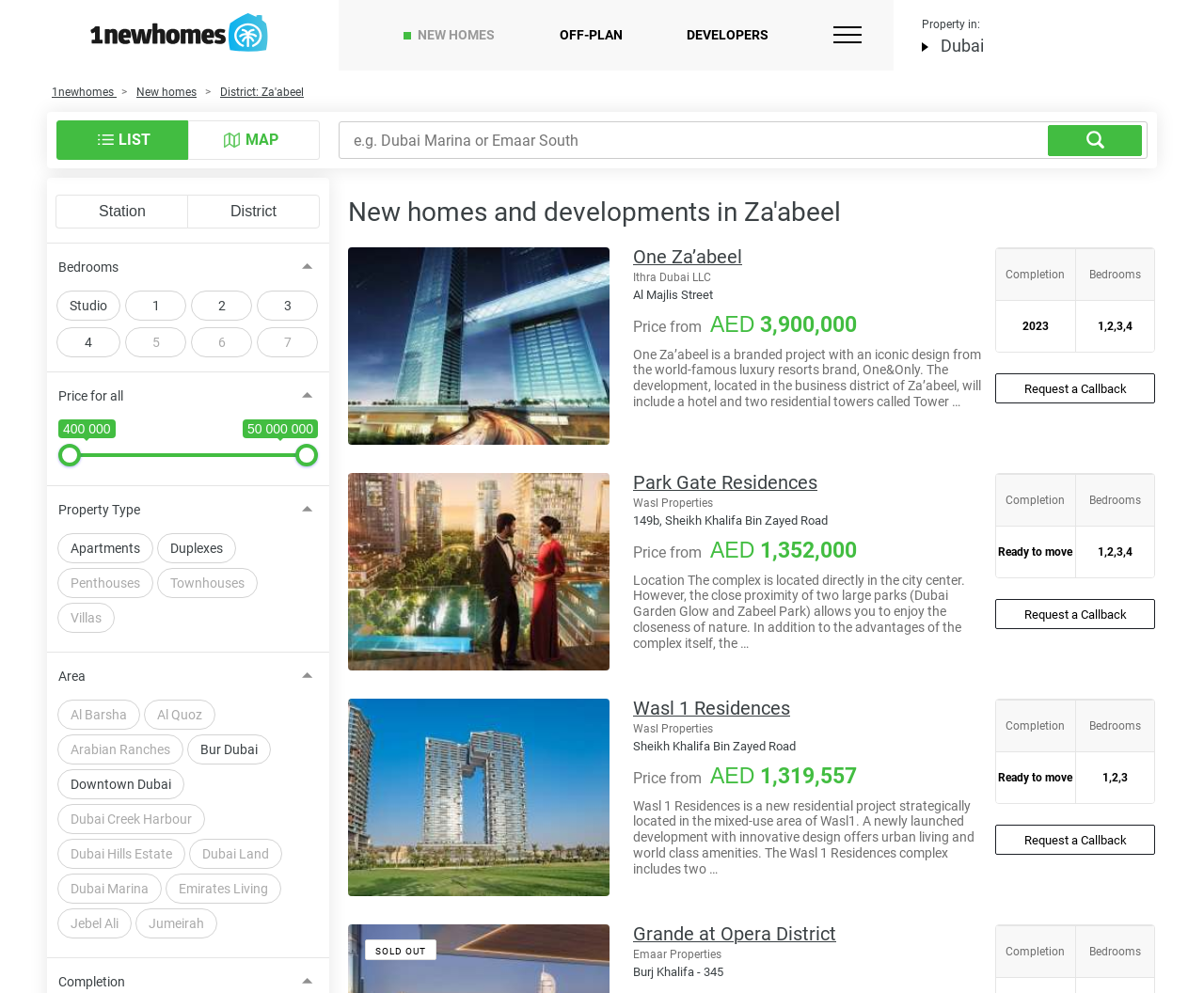Identify the bounding box coordinates of the section to be clicked to complete the task described by the following instruction: "Request a callback". The coordinates should be four float numbers between 0 and 1, formatted as [left, top, right, bottom].

[0.827, 0.376, 0.959, 0.407]